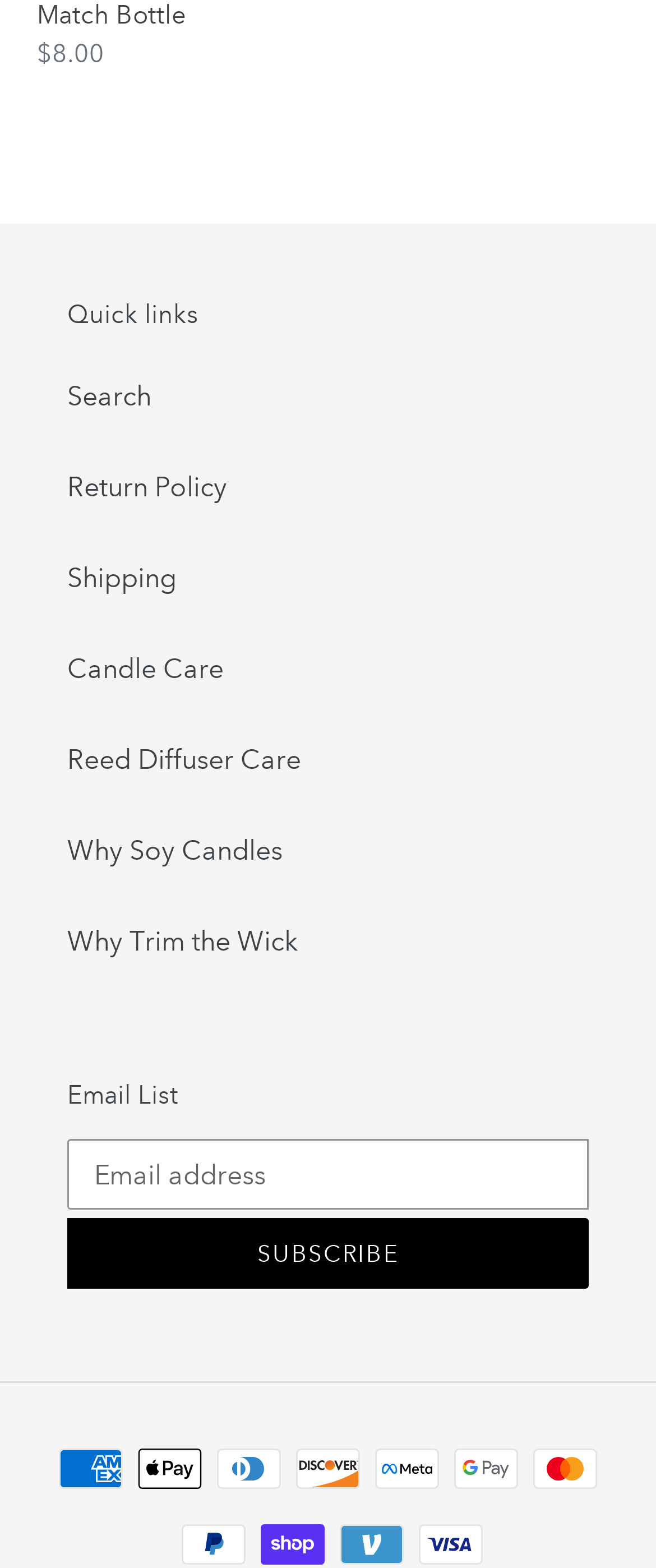Use the information in the screenshot to answer the question comprehensively: What is the regular price of the product?

The regular price of the product can be found in the description list detail section, where it is stated as '$8.00'.